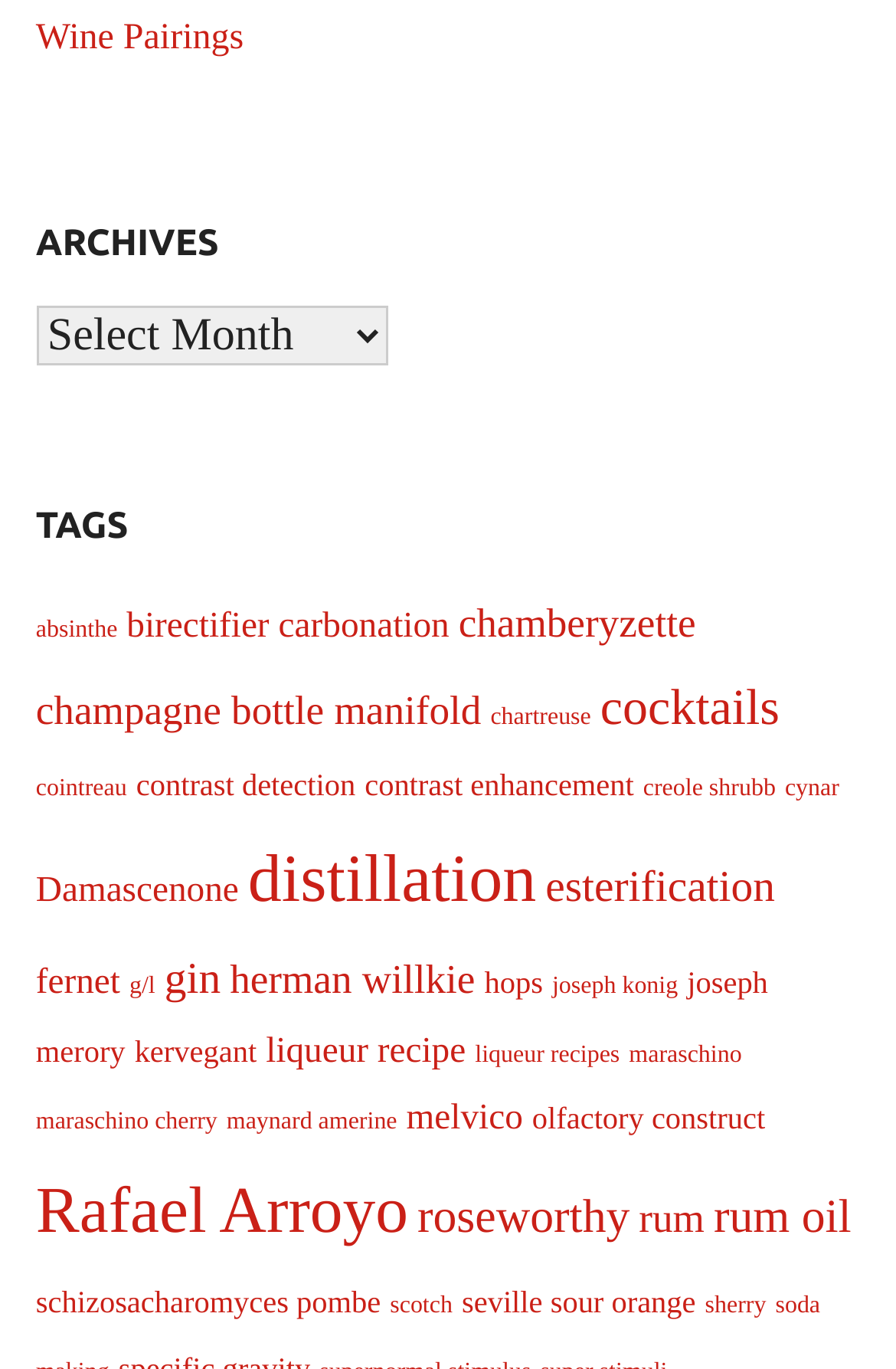Respond with a single word or phrase:
What is the category with the most items?

distillation